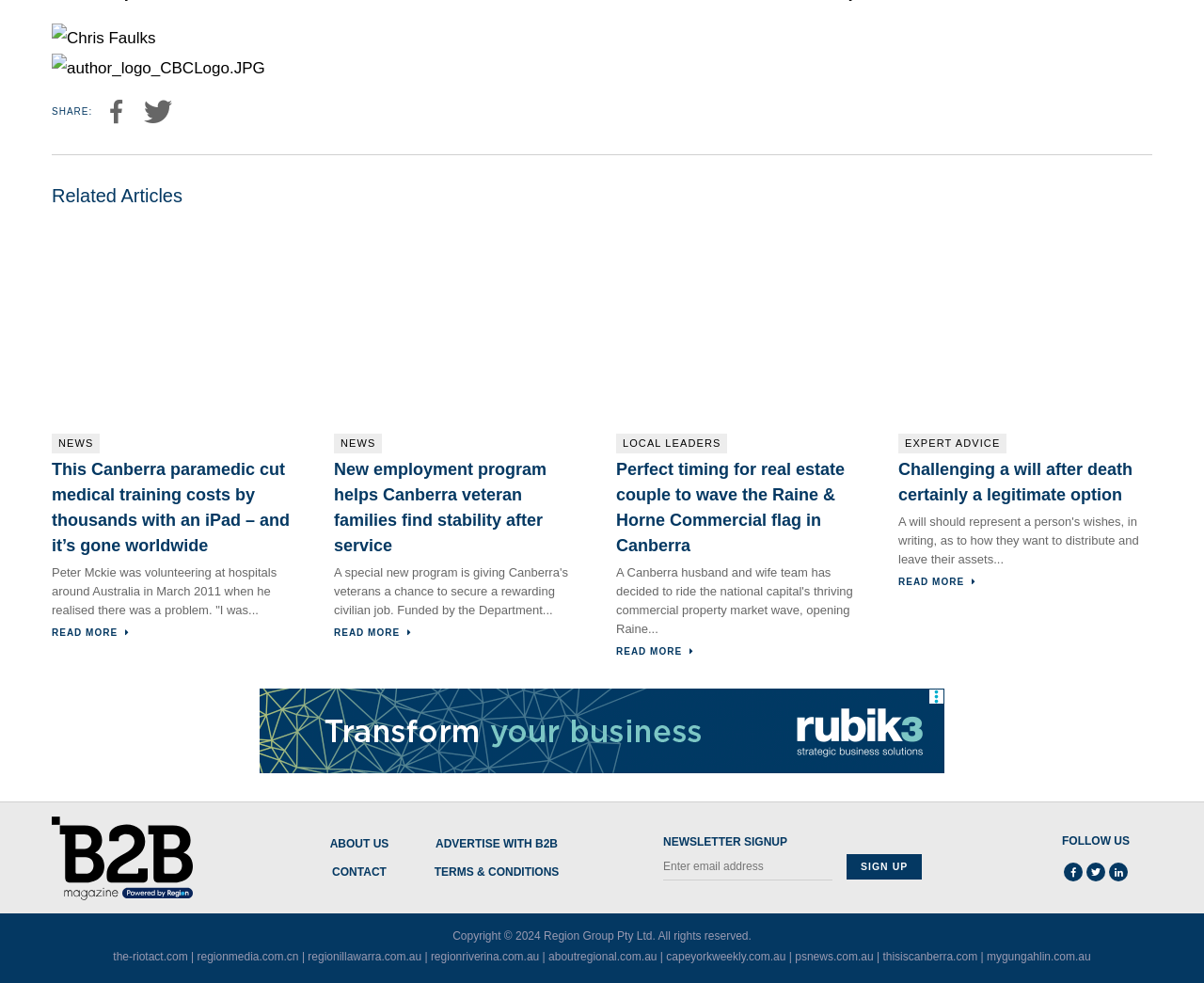Find the bounding box coordinates for the area you need to click to carry out the instruction: "Click on the 'SHARE:' button". The coordinates should be four float numbers between 0 and 1, indicated as [left, top, right, bottom].

[0.043, 0.108, 0.077, 0.119]